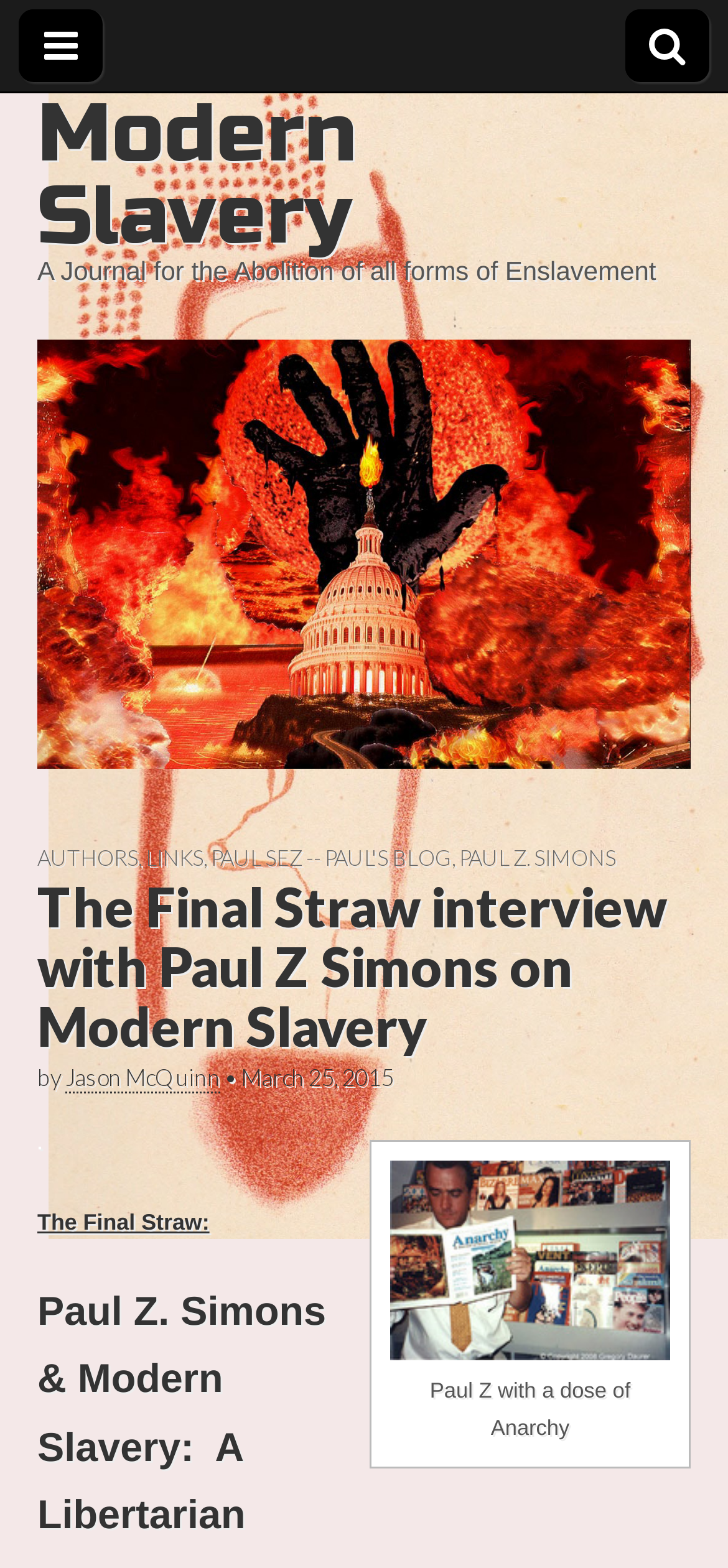What is the topic of the interview?
By examining the image, provide a one-word or phrase answer.

Modern Slavery